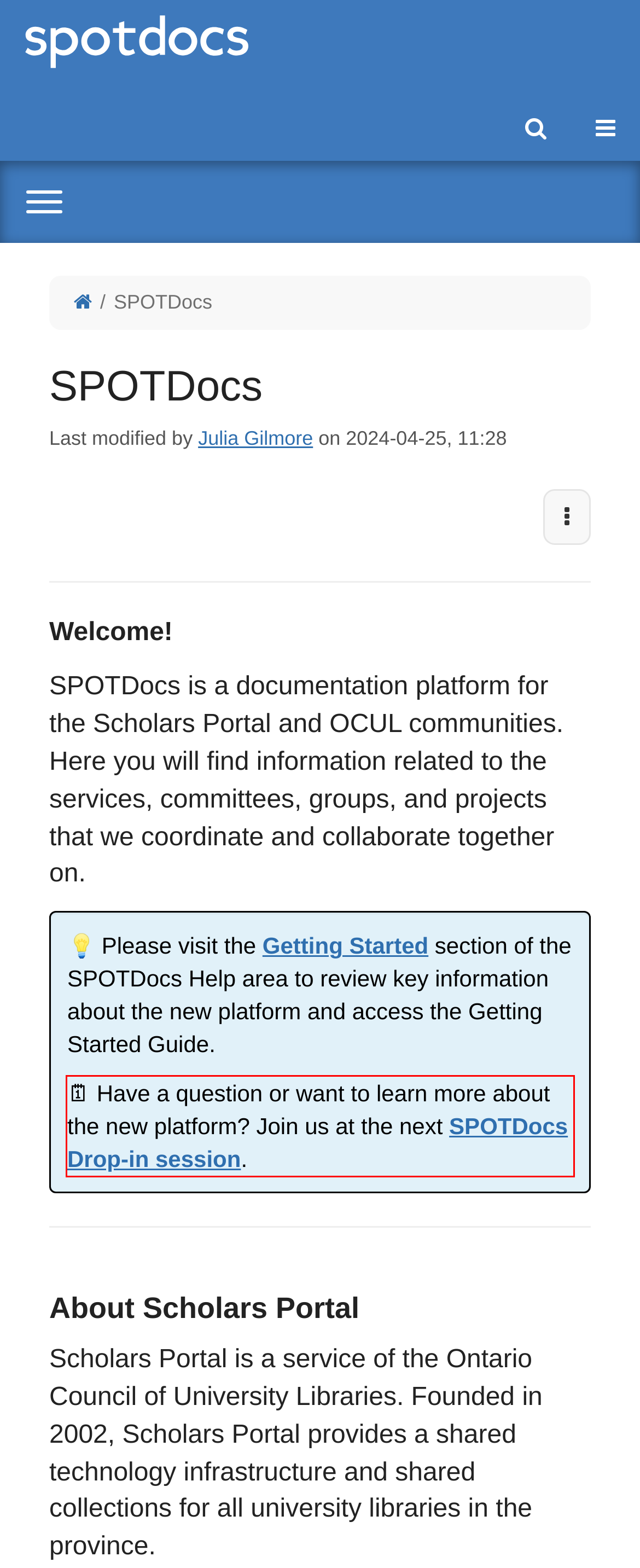Please take the screenshot of the webpage, find the red bounding box, and generate the text content that is within this red bounding box.

🗓 Have a question or want to learn more about the new platform? Join us at the next SPOTDocs Drop-in session.